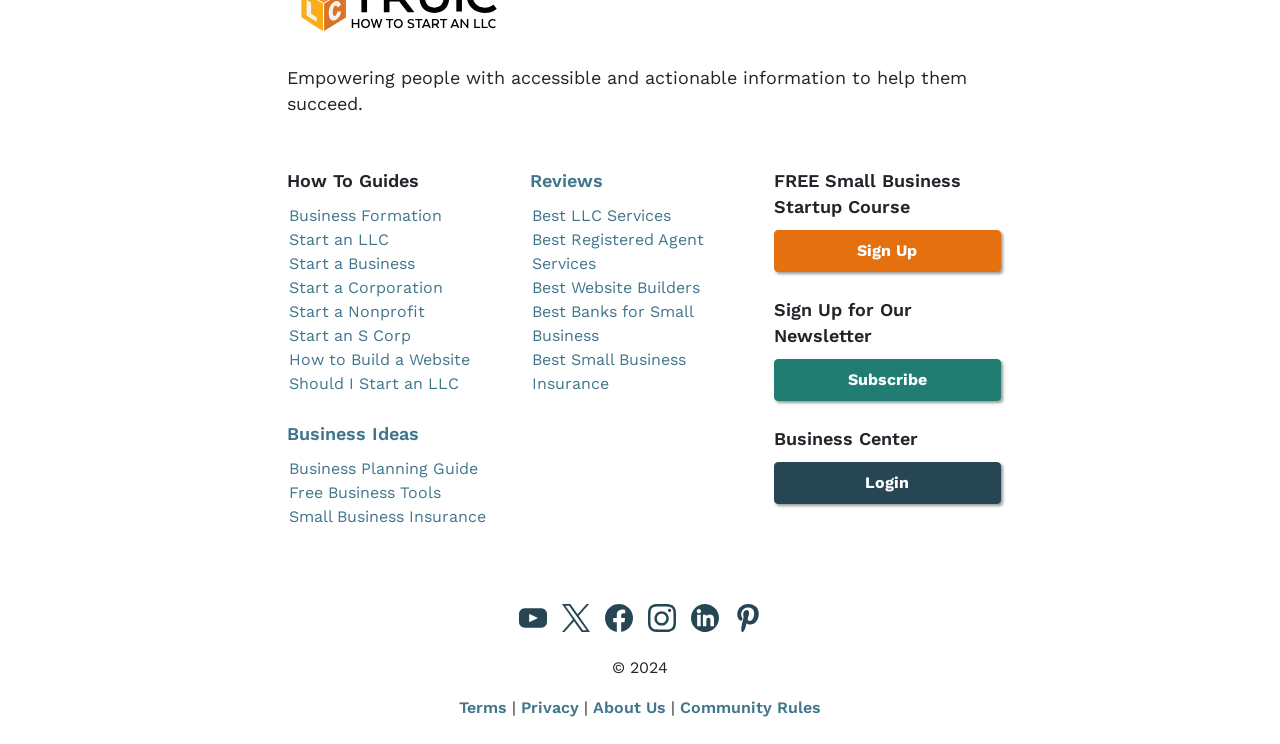Please give a succinct answer using a single word or phrase:
What is the copyright year mentioned?

2024